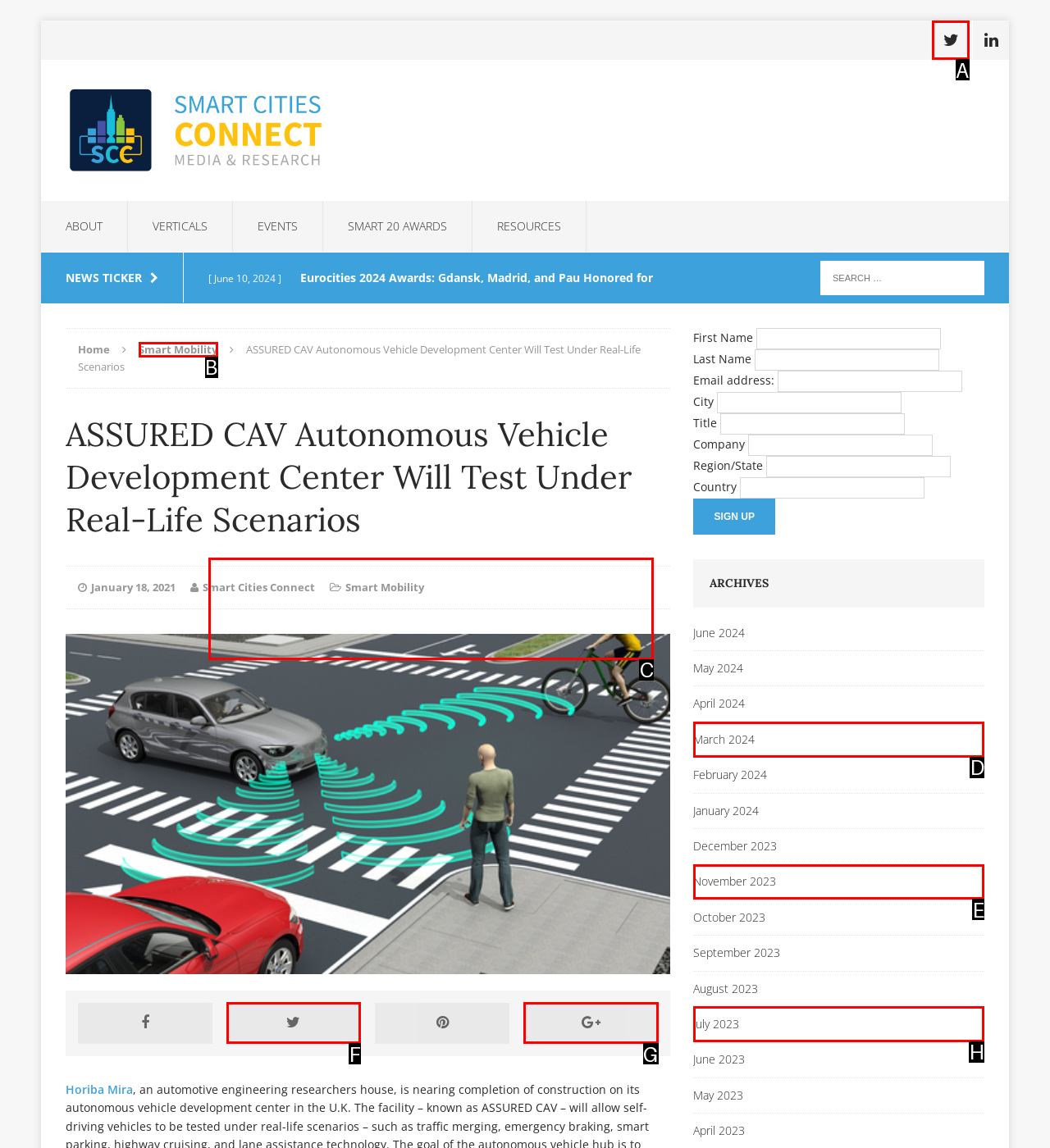Tell me which one HTML element you should click to complete the following task: Follow Smart Cities Connect on Twitter
Answer with the option's letter from the given choices directly.

A